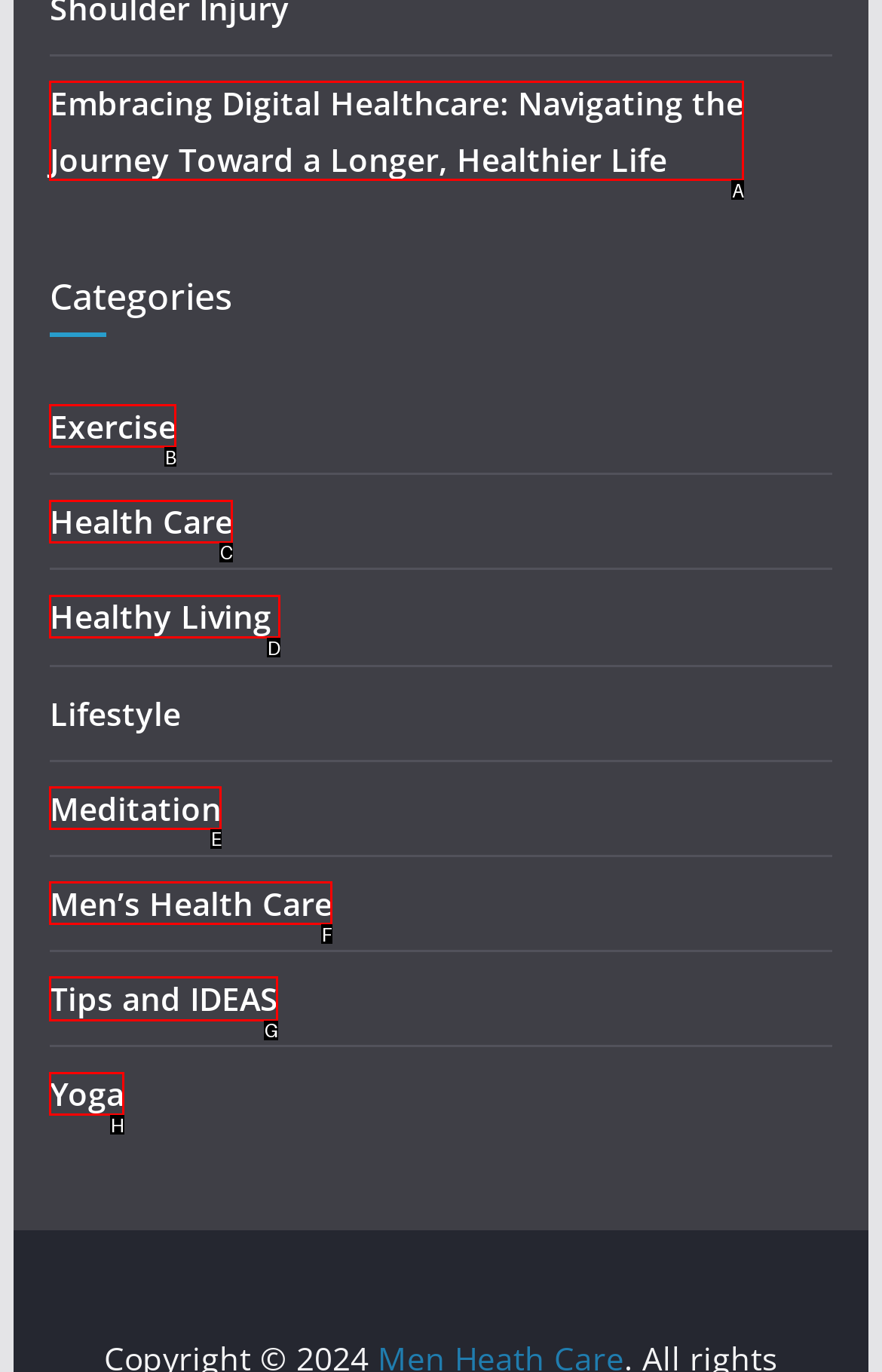Determine which HTML element should be clicked to carry out the following task: View the 'Tips and IDEAS' page Respond with the letter of the appropriate option.

G